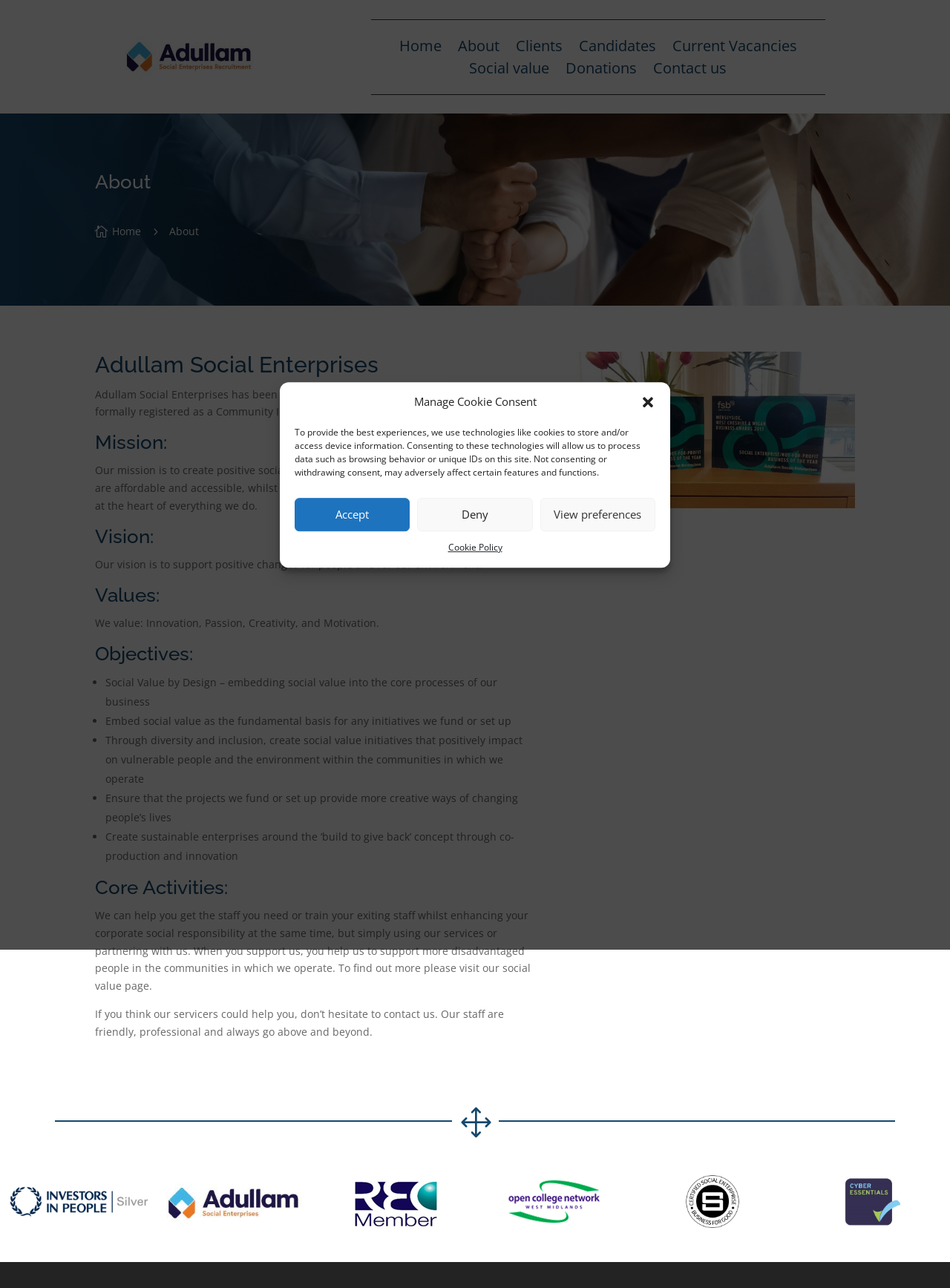Please indicate the bounding box coordinates of the element's region to be clicked to achieve the instruction: "Go to the Social value page". Provide the coordinates as four float numbers between 0 and 1, i.e., [left, top, right, bottom].

[0.494, 0.049, 0.579, 0.061]